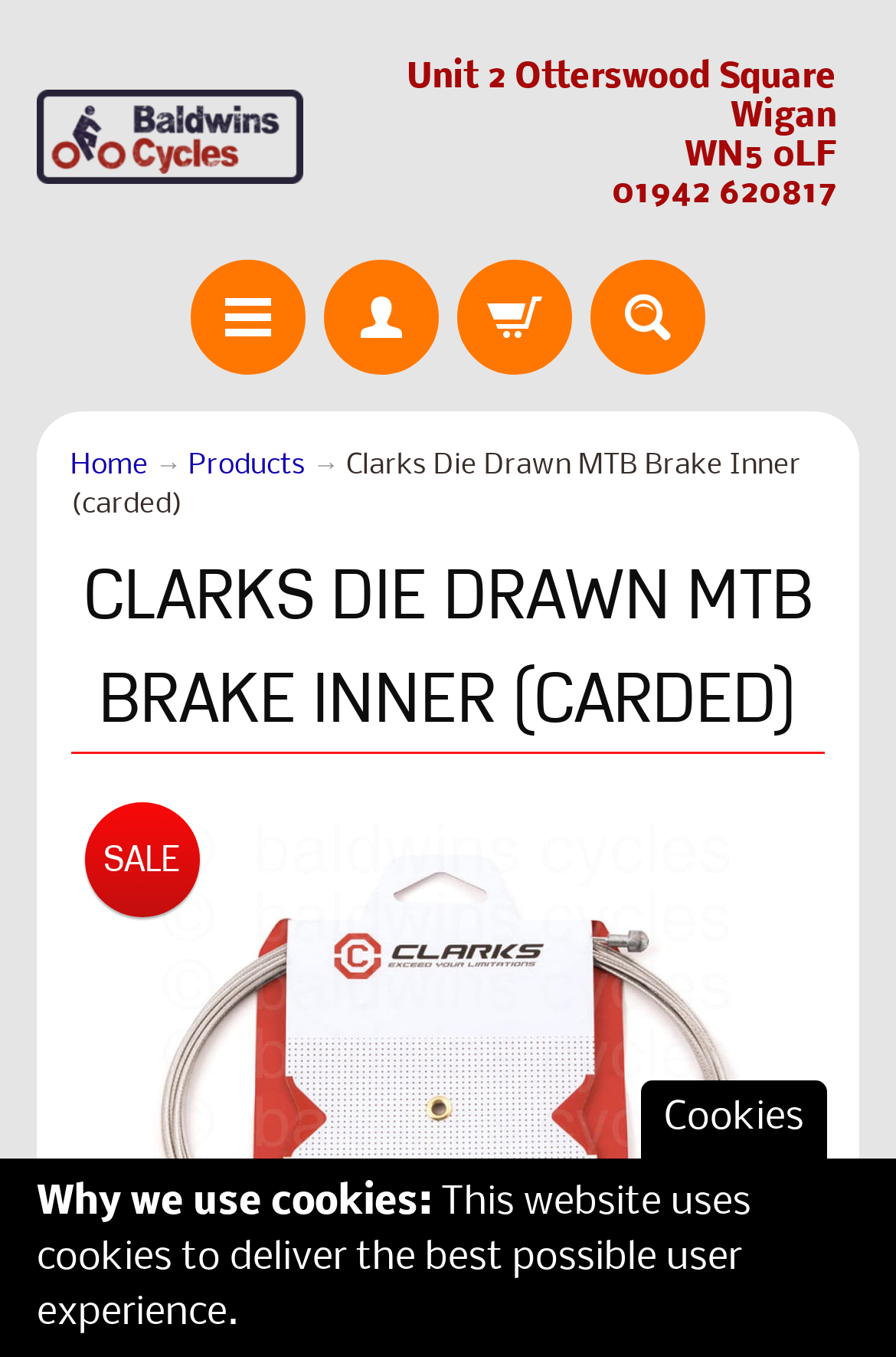Find the coordinates for the bounding box of the element with this description: "title="Baldwins Cycles Ltd"".

[0.041, 0.066, 0.337, 0.136]